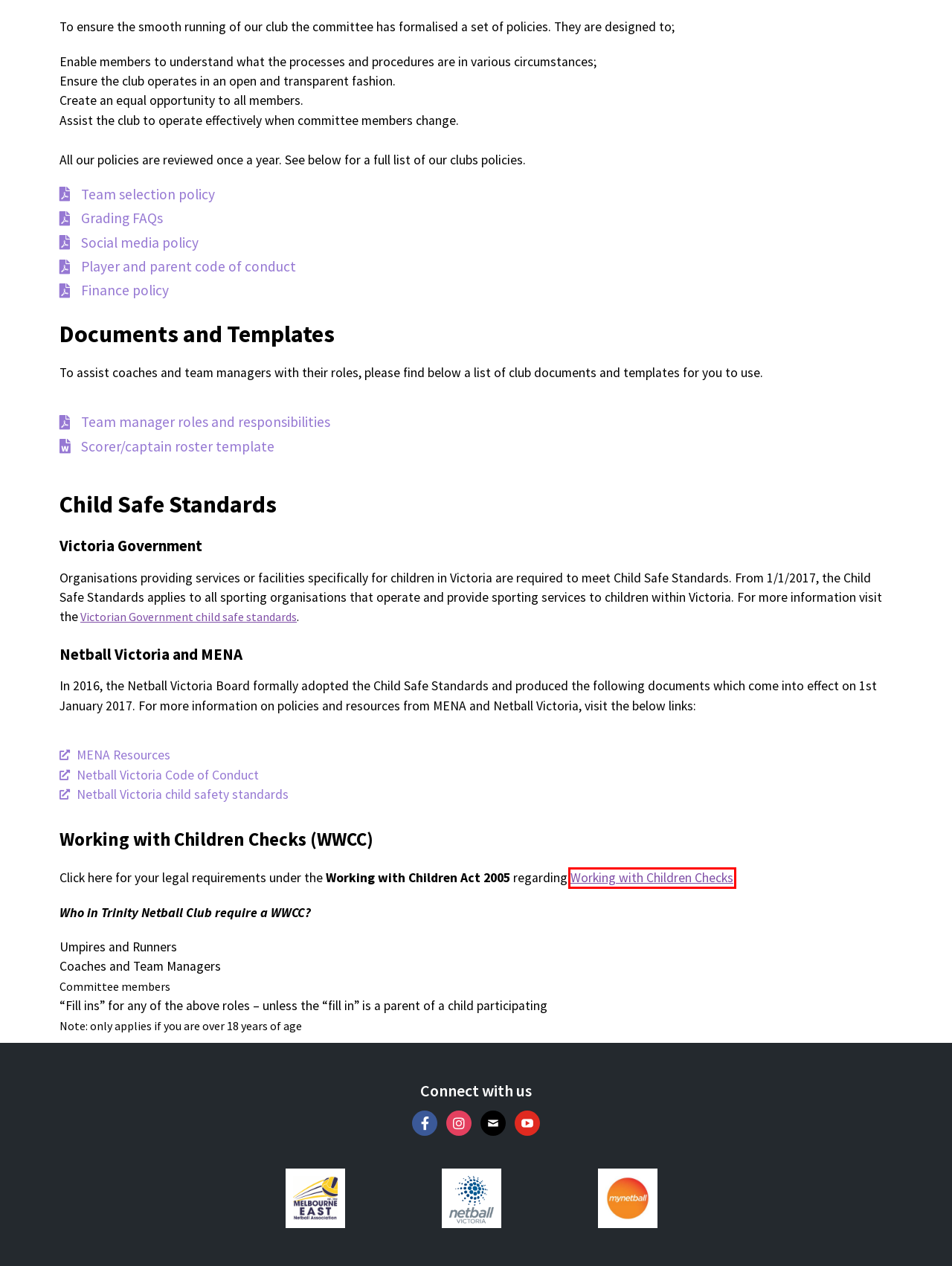Given a webpage screenshot with a UI element marked by a red bounding box, choose the description that best corresponds to the new webpage that will appear after clicking the element. The candidates are:
A. Registrations – Trinity Netball Club
B. Code of Conduct - Netball VIC
C. Working with Children Check | vic.gov.au
D. Child Safety Standards - Netball VIC
E. Home – Trinity Netball Club
F. Resources – Melbourne East Netball Association
G. Our Club – Trinity Netball Club
H. Contact Us – Trinity Netball Club

C